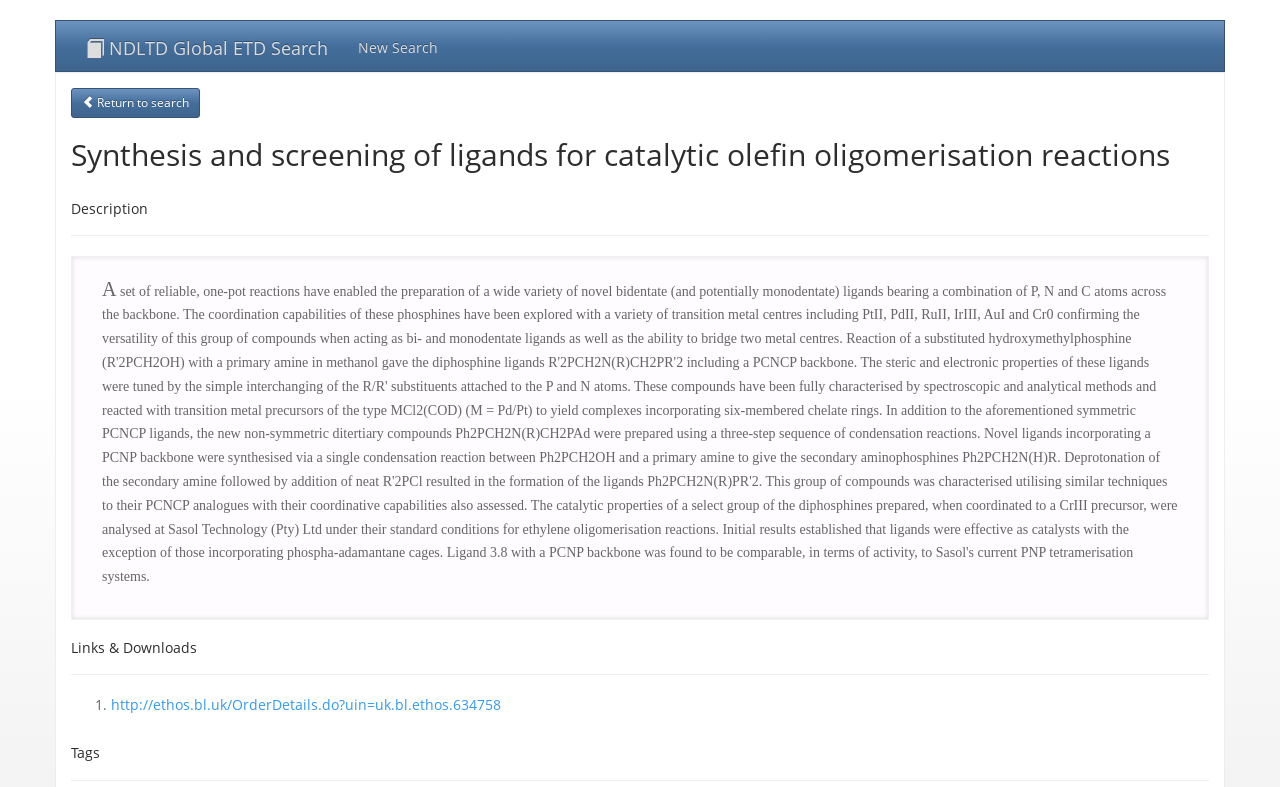What is the title of the research paper?
Using the information from the image, provide a comprehensive answer to the question.

I found this answer by looking at the heading element with the text 'Synthesis and screening of ligands for catalytic olefin oligomerisation reactions' which seems to be the title of the research paper.